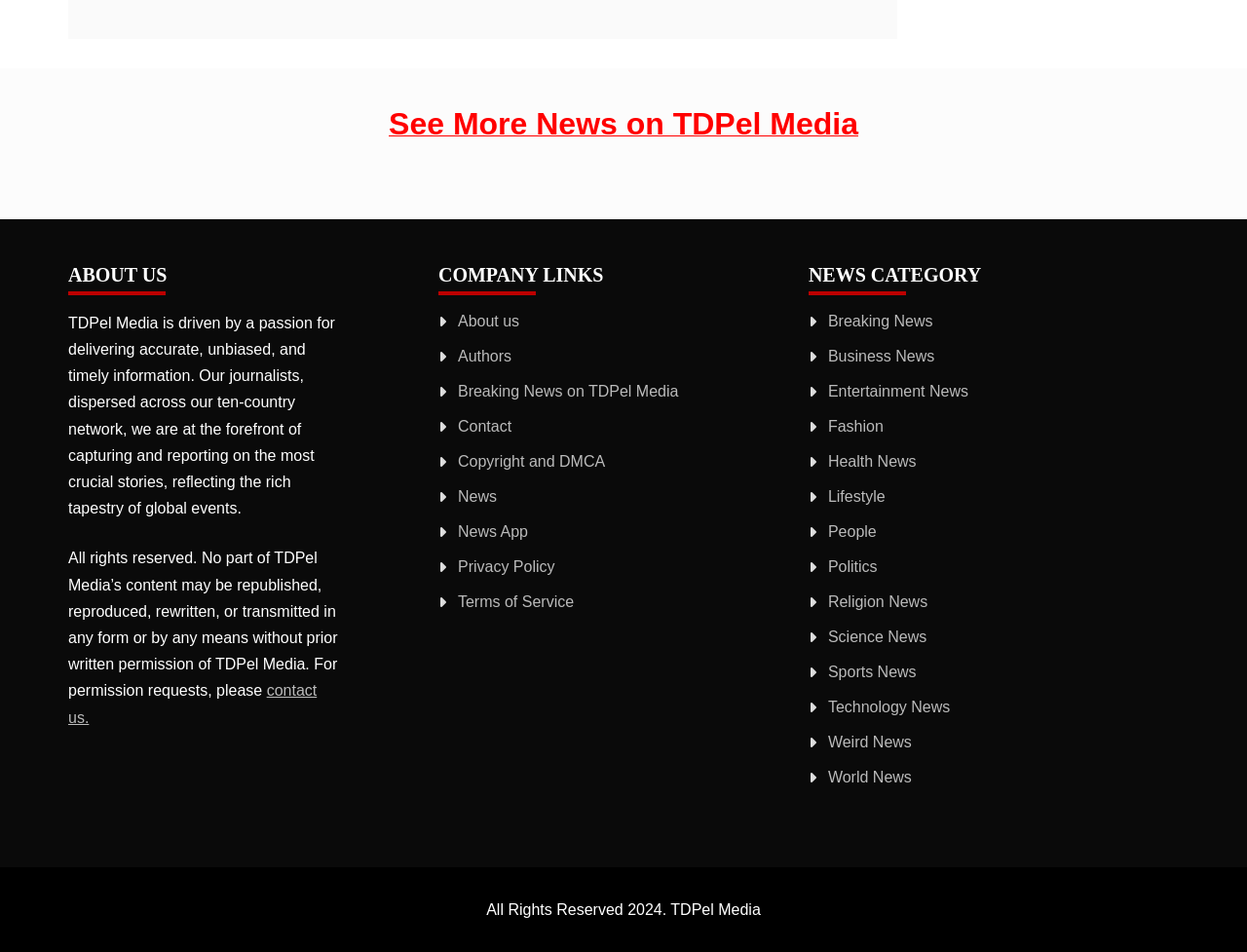Please answer the following question as detailed as possible based on the image: 
How many news categories are available?

The number of news categories can be determined by counting the links under the 'NEWS CATEGORY' heading, which are 'Breaking News', 'Business News', 'Entertainment News', 'Fashion', 'Health News', 'Lifestyle', 'People', 'Politics', 'Religion News', 'Science News', 'Sports News', 'Technology News', and 'Weird News'.